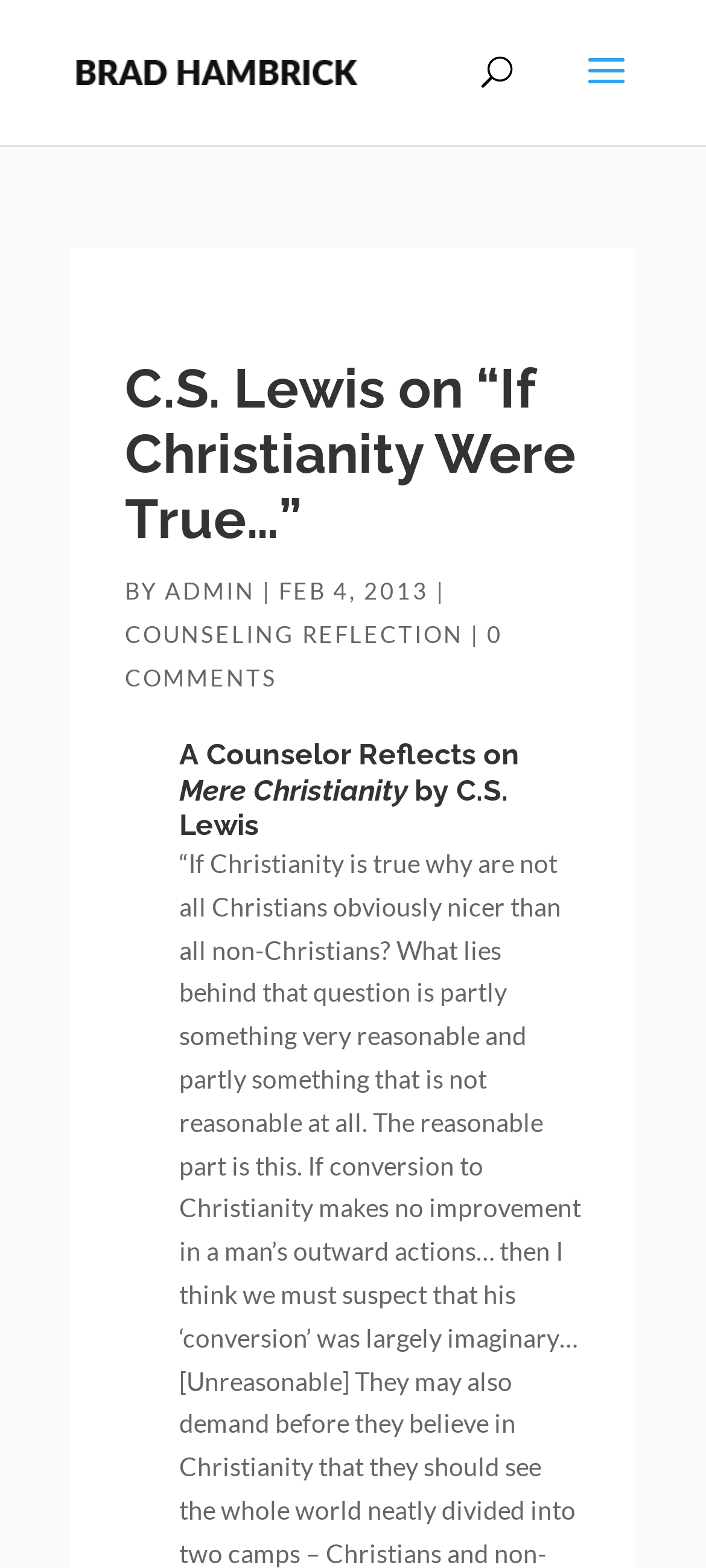Who is the author of this article?
Answer the question with a single word or phrase, referring to the image.

Brad Hambrick